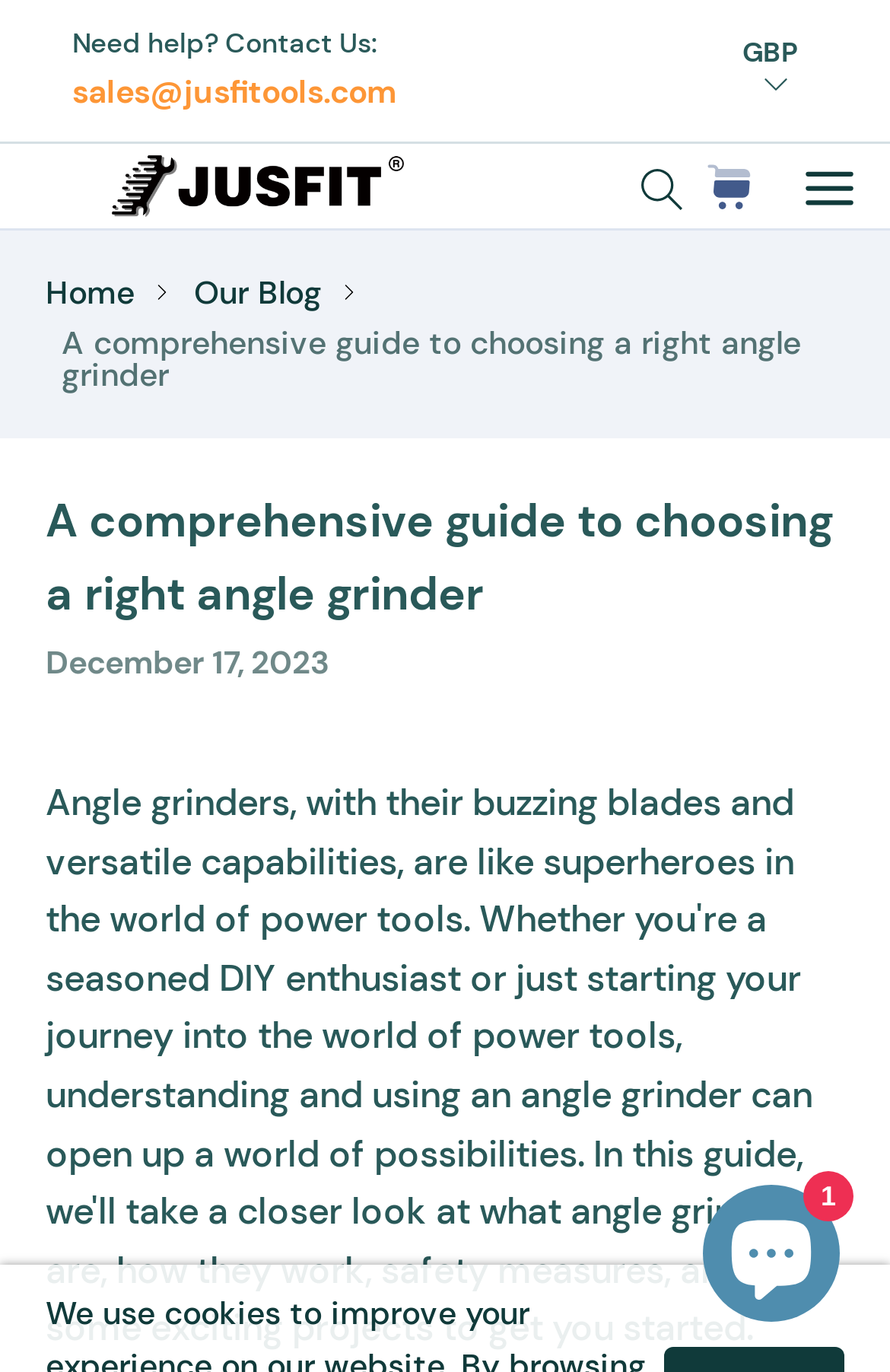What is the contact email?
Using the information presented in the image, please offer a detailed response to the question.

I found the contact email by looking at the top section of the webpage, where it says 'Need help? Contact Us:' and provides the email address 'sales@jusfitools.com'.